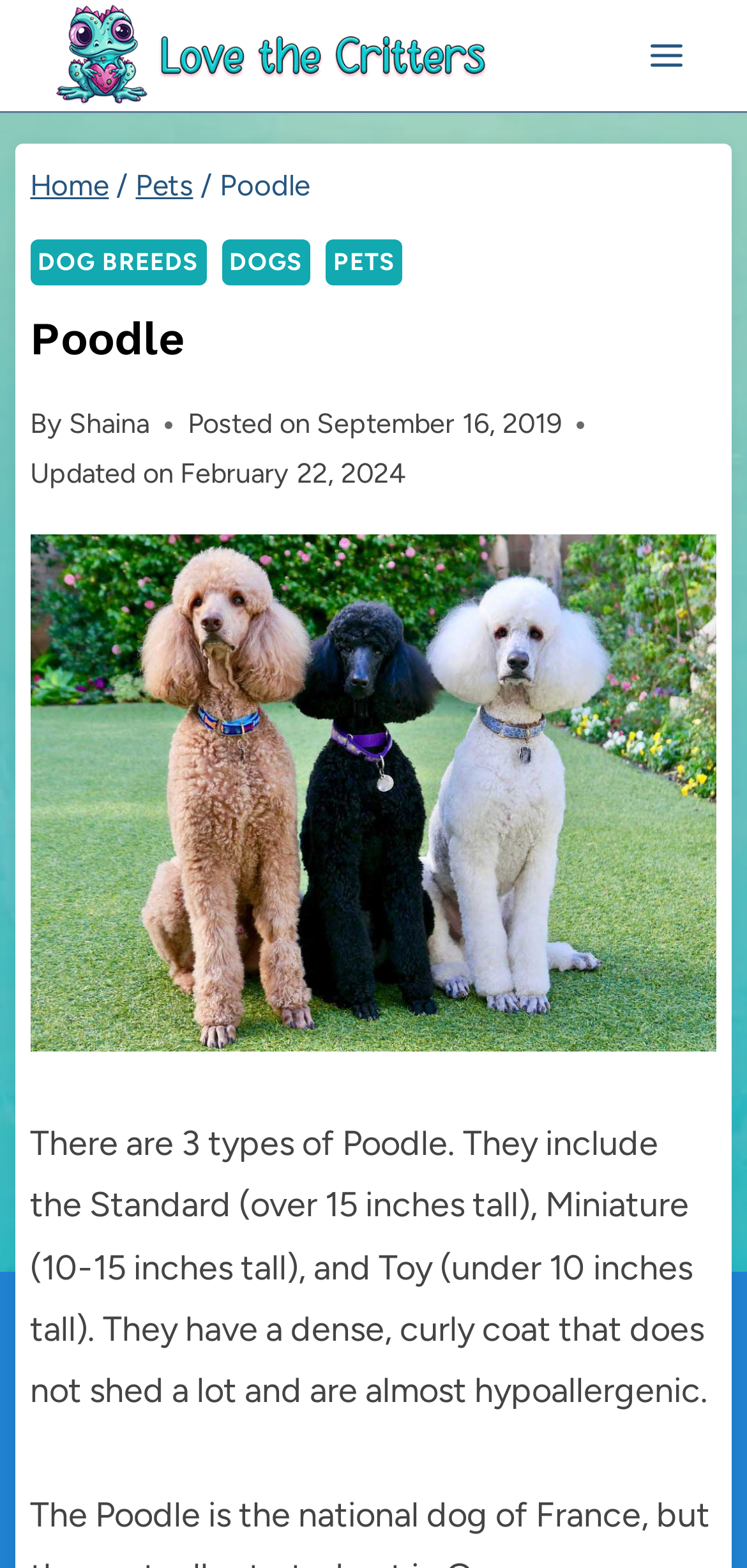Please identify the bounding box coordinates of the element I need to click to follow this instruction: "Click the 'Love the critters logo with cute frog'".

[0.062, 0.0, 0.677, 0.071]